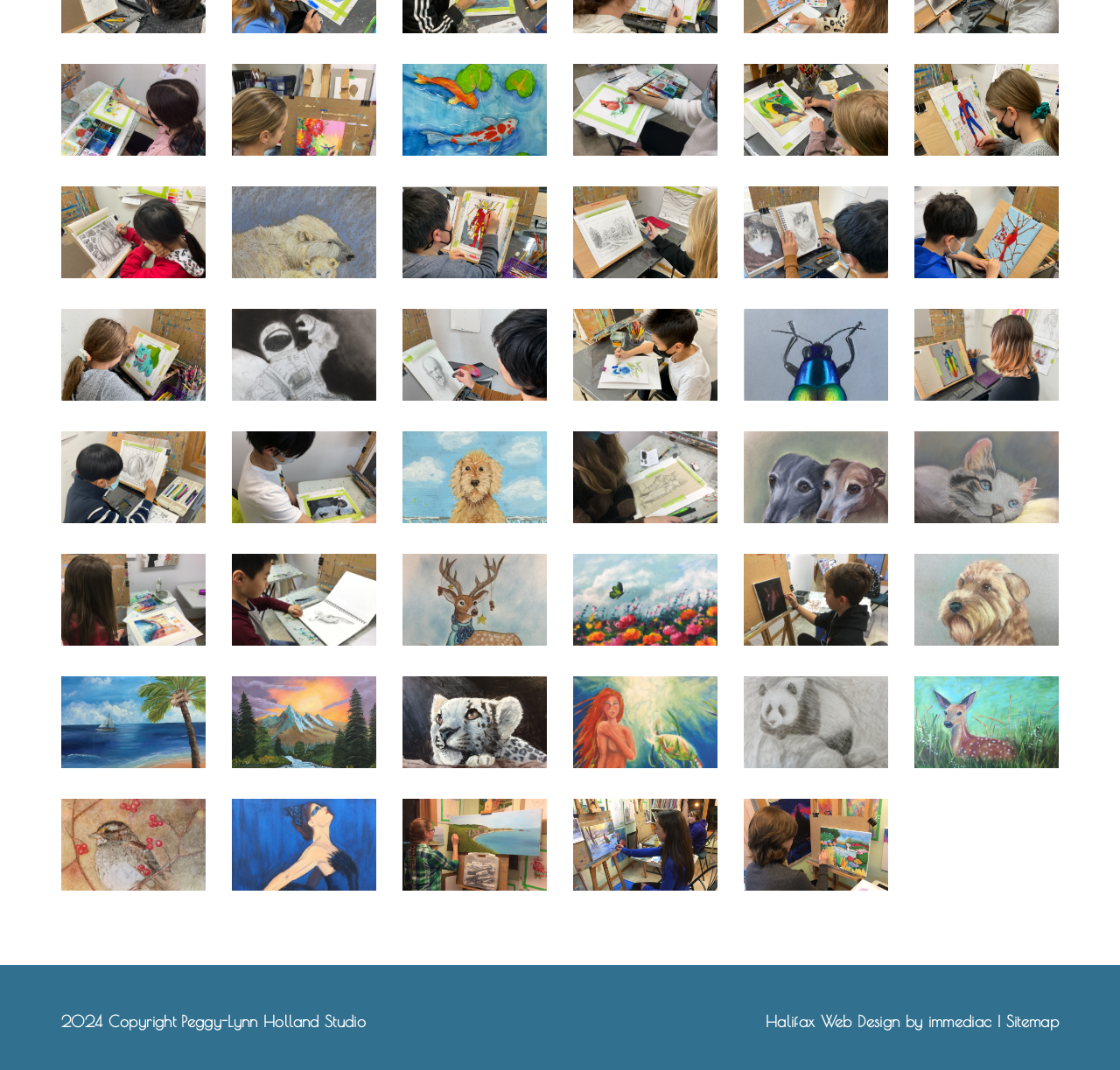Locate the bounding box for the described UI element: "Sitemap". Ensure the coordinates are four float numbers between 0 and 1, formatted as [left, top, right, bottom].

[0.898, 0.946, 0.945, 0.964]